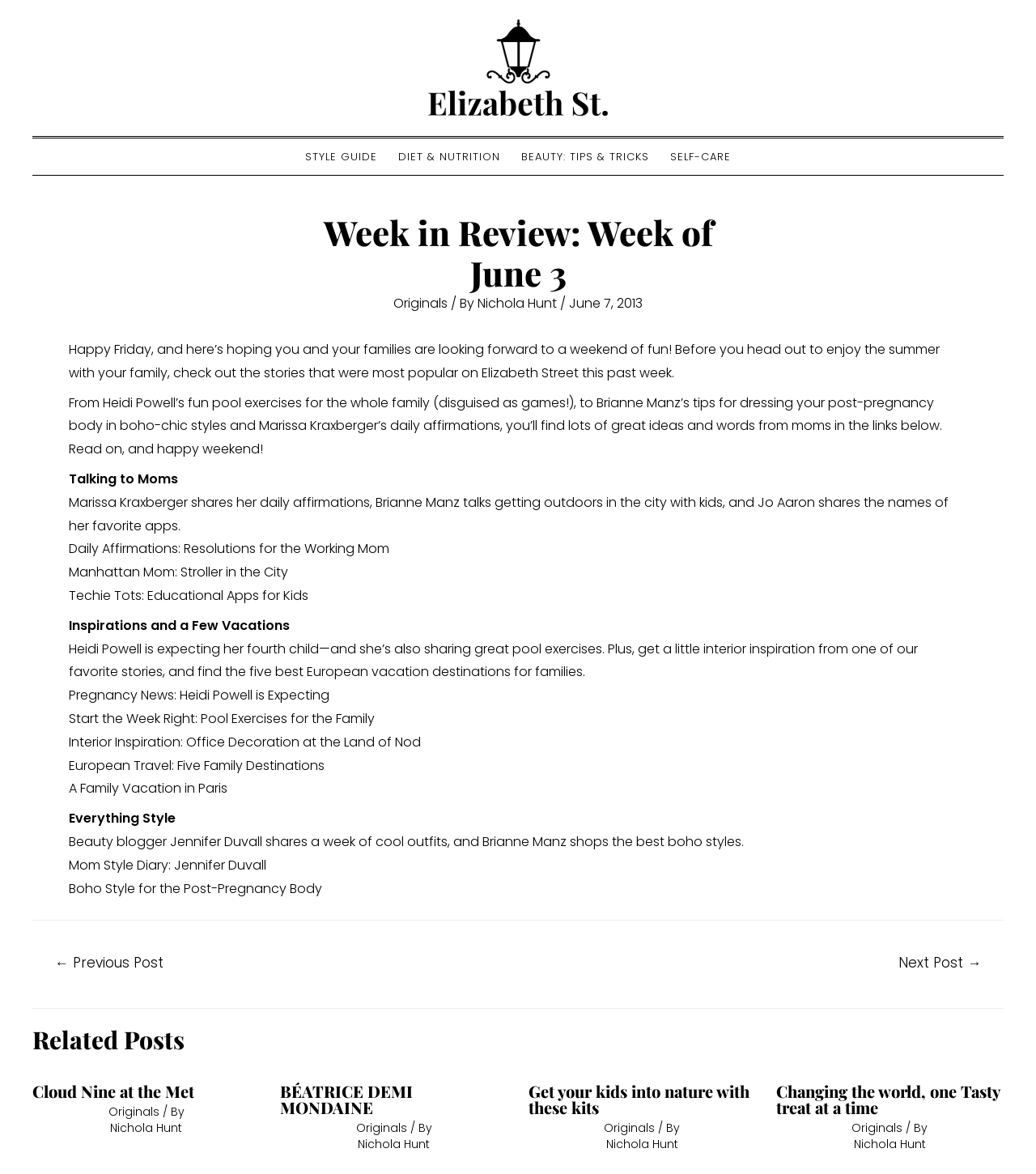Please find and report the primary heading text from the webpage.

Week in Review: Week of June 3